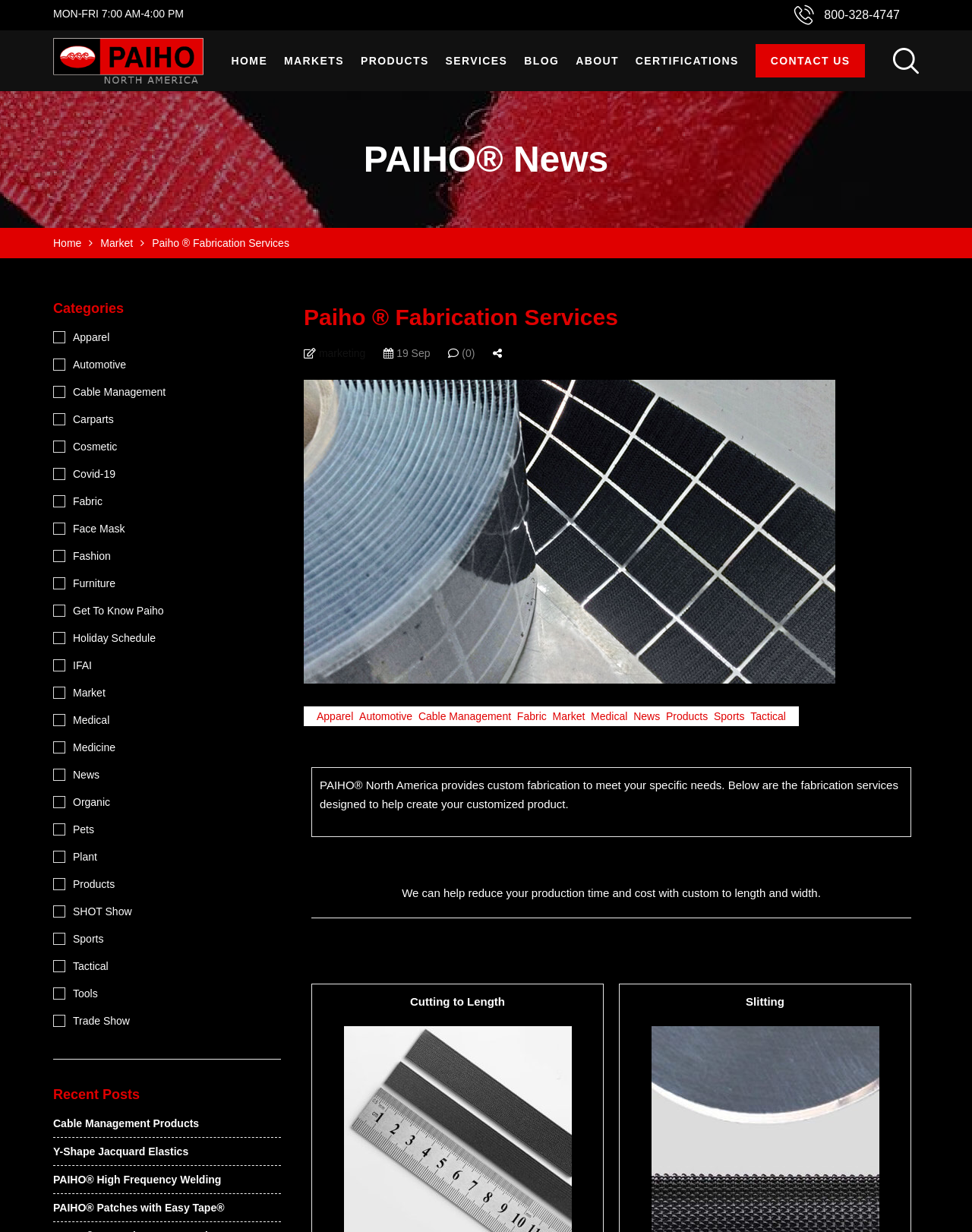Locate the bounding box coordinates of the area where you should click to accomplish the instruction: "Click the 'HOME' link".

[0.238, 0.025, 0.275, 0.074]